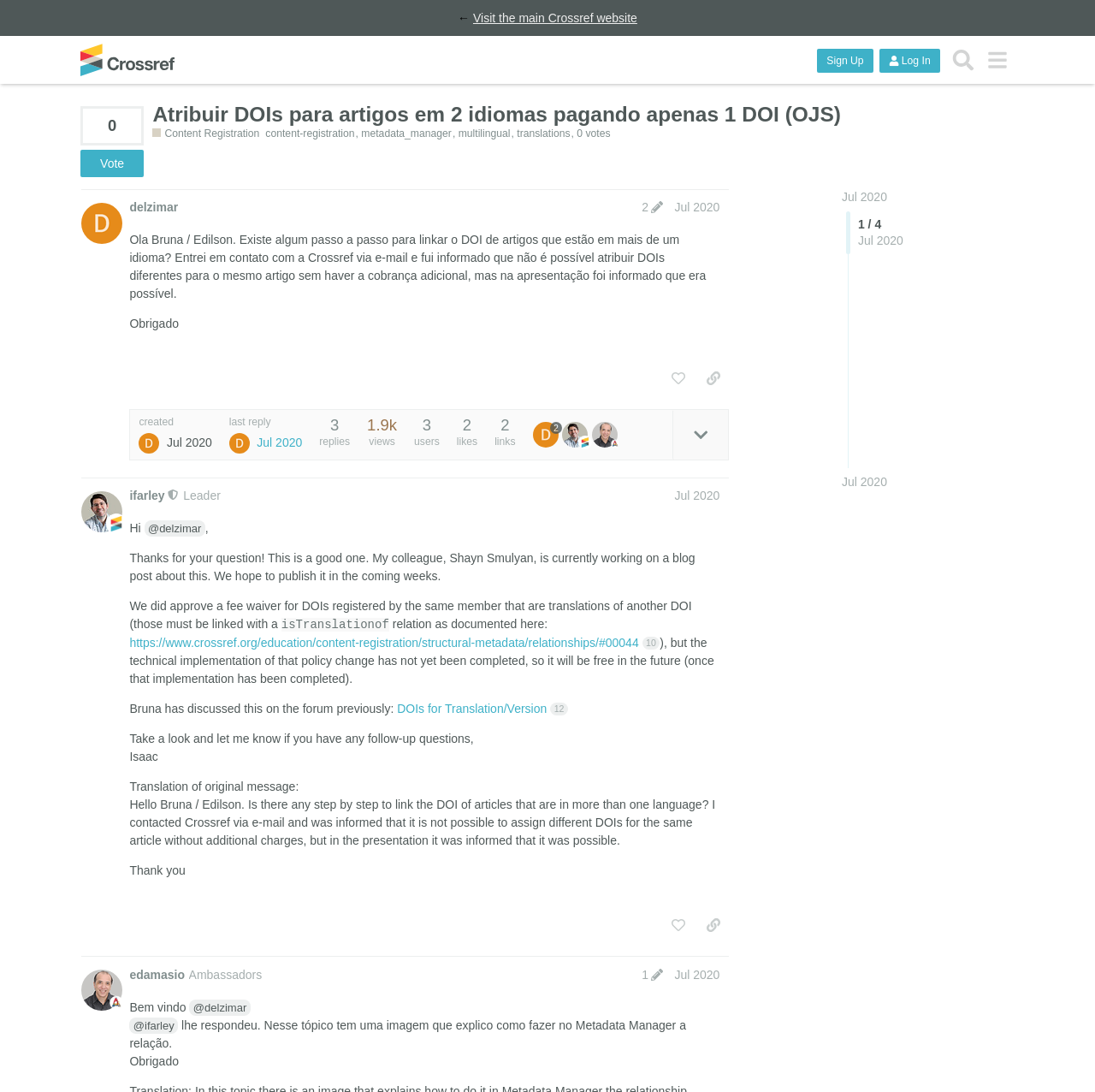Determine the bounding box coordinates of the area to click in order to meet this instruction: "Click on the 'like this post' button".

[0.605, 0.334, 0.634, 0.359]